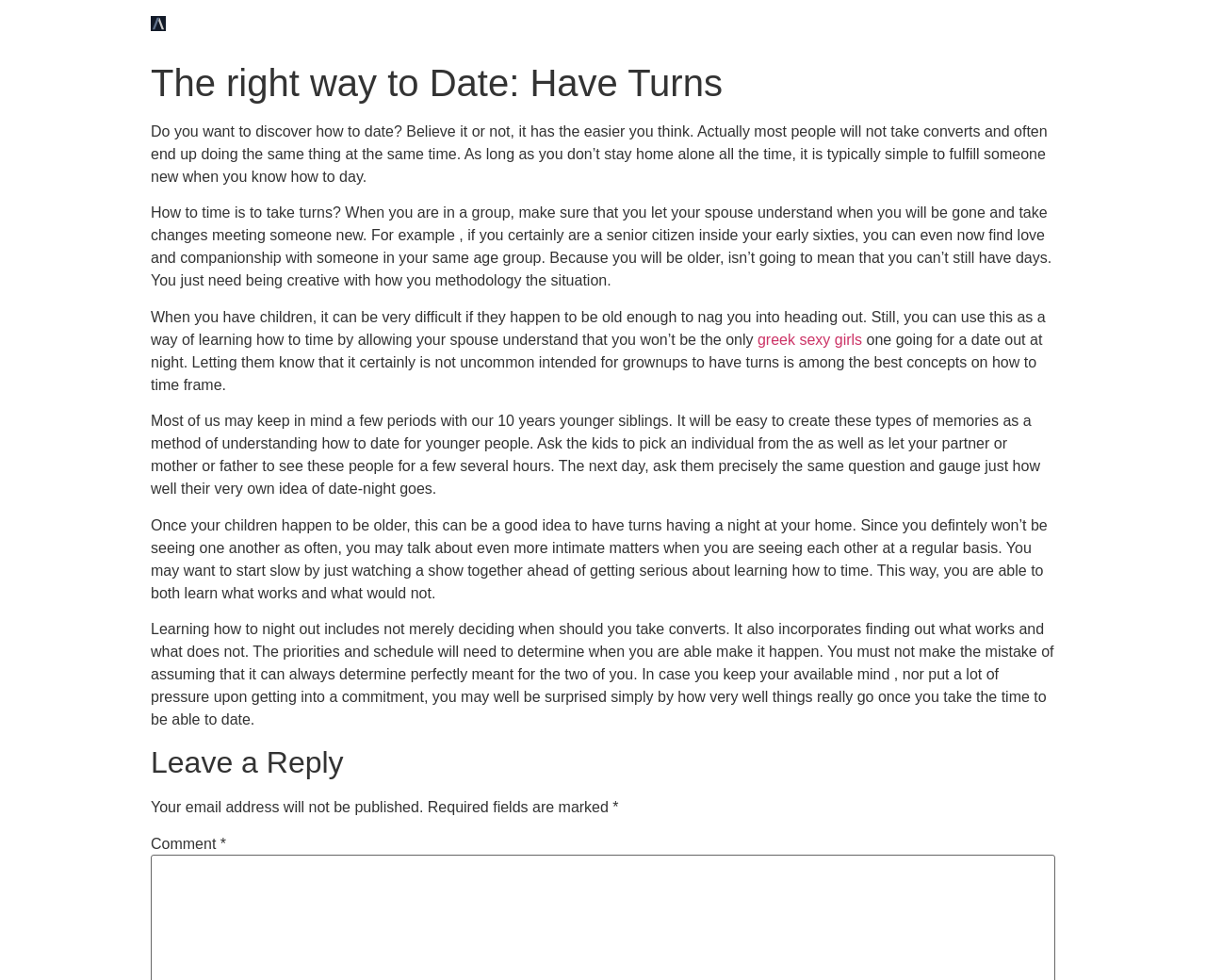Based on the image, please respond to the question with as much detail as possible:
What is the importance of not putting pressure on getting into a commitment?

According to the webpage, not putting pressure on getting into a commitment is important because it allows things to go well, as it suggests that 'if you keep your open mind, and don’t put a lot of pressure on getting into a commitment, you may be surprised by how well things really go once you take the time to date'.